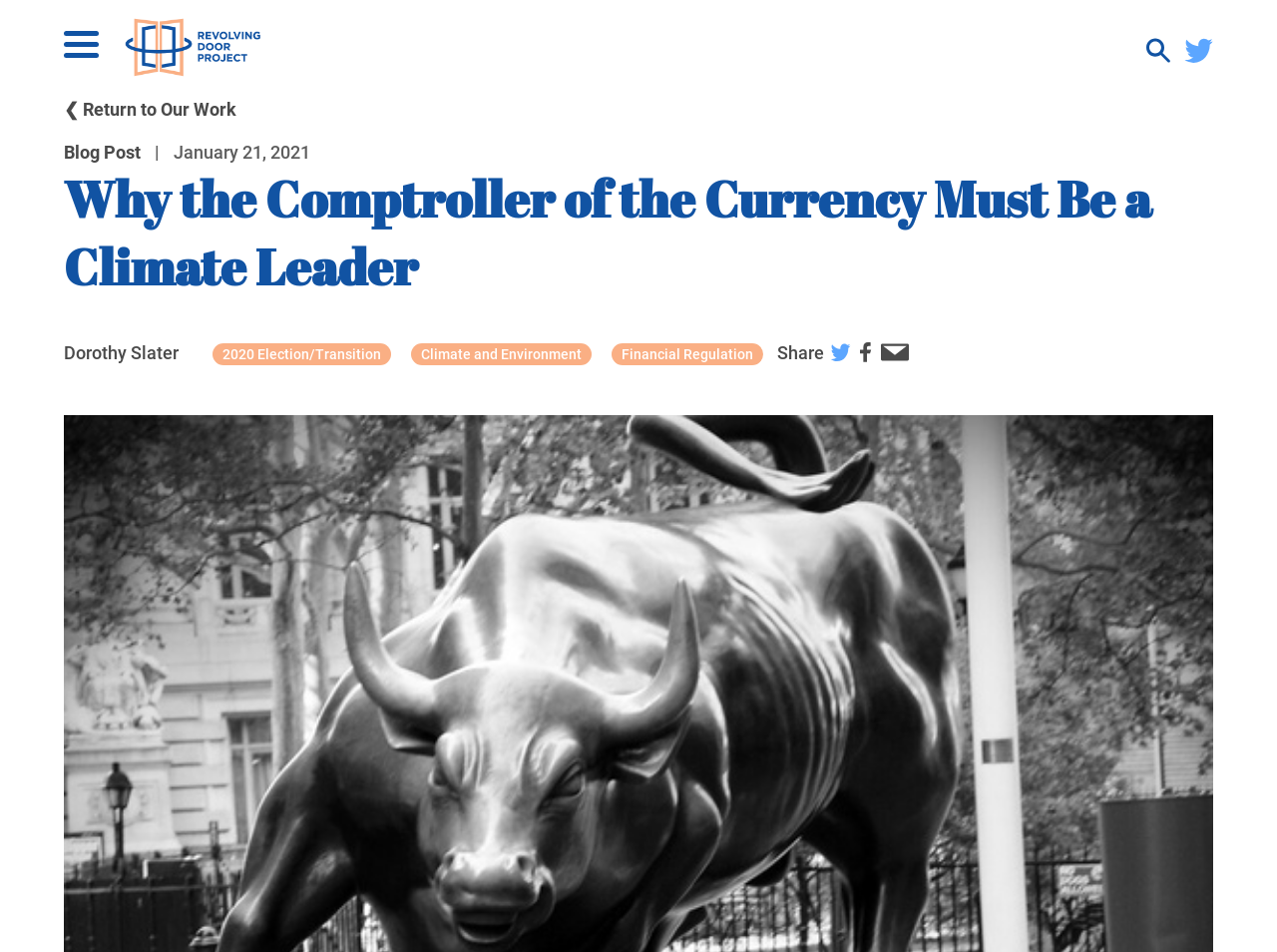How many categories are there in the blog post?
Please answer the question with as much detail and depth as you can.

There are three categories mentioned in the blog post, namely '2020 Election/Transition', 'Climate and Environment', and 'Financial Regulation', which can be found in the middle of the webpage, aligned horizontally.